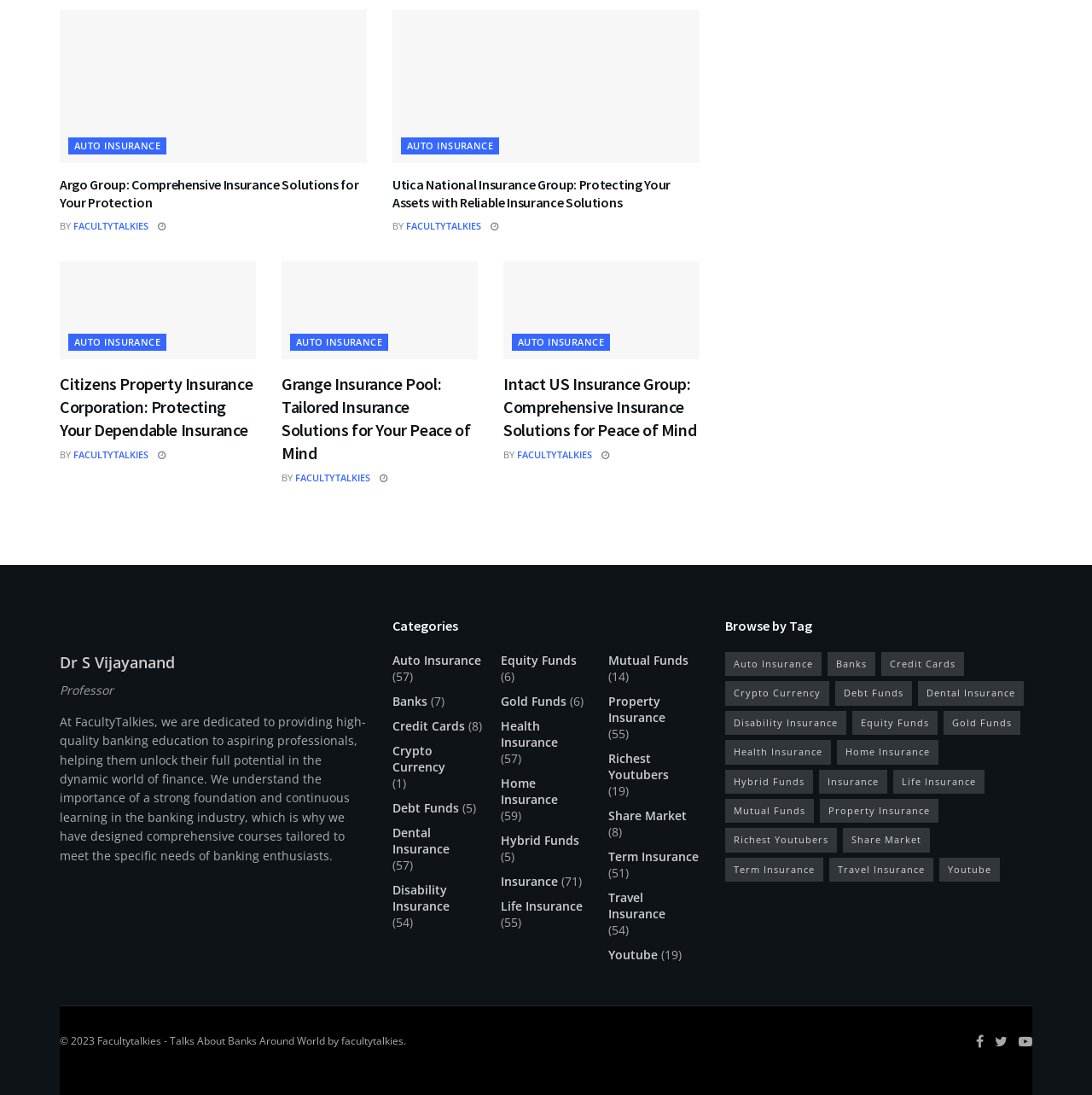Answer succinctly with a single word or phrase:
How many categories are listed on this webpage?

14